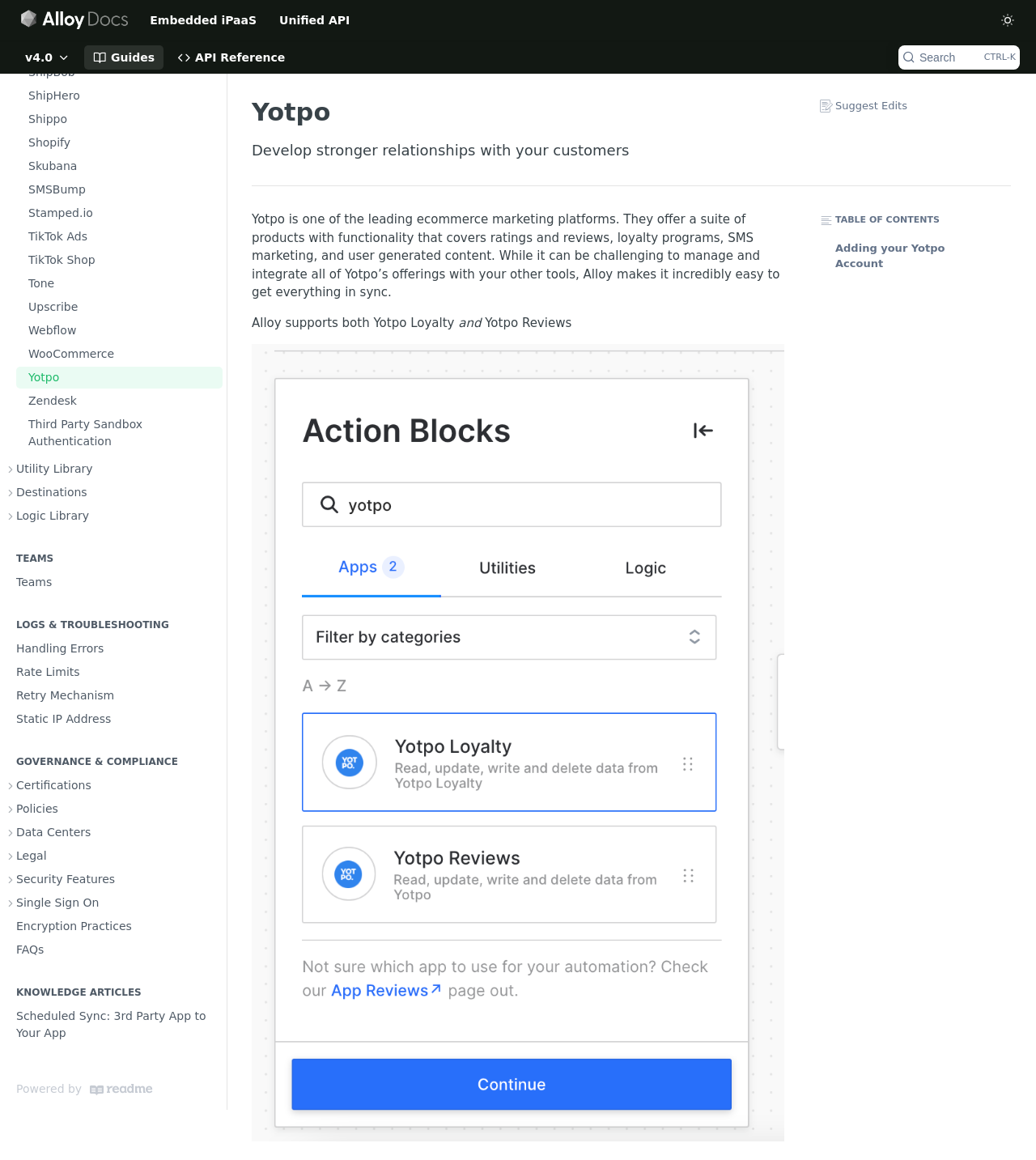What is the name of the ecommerce marketing platform?
Provide a concise answer using a single word or phrase based on the image.

Yotpo